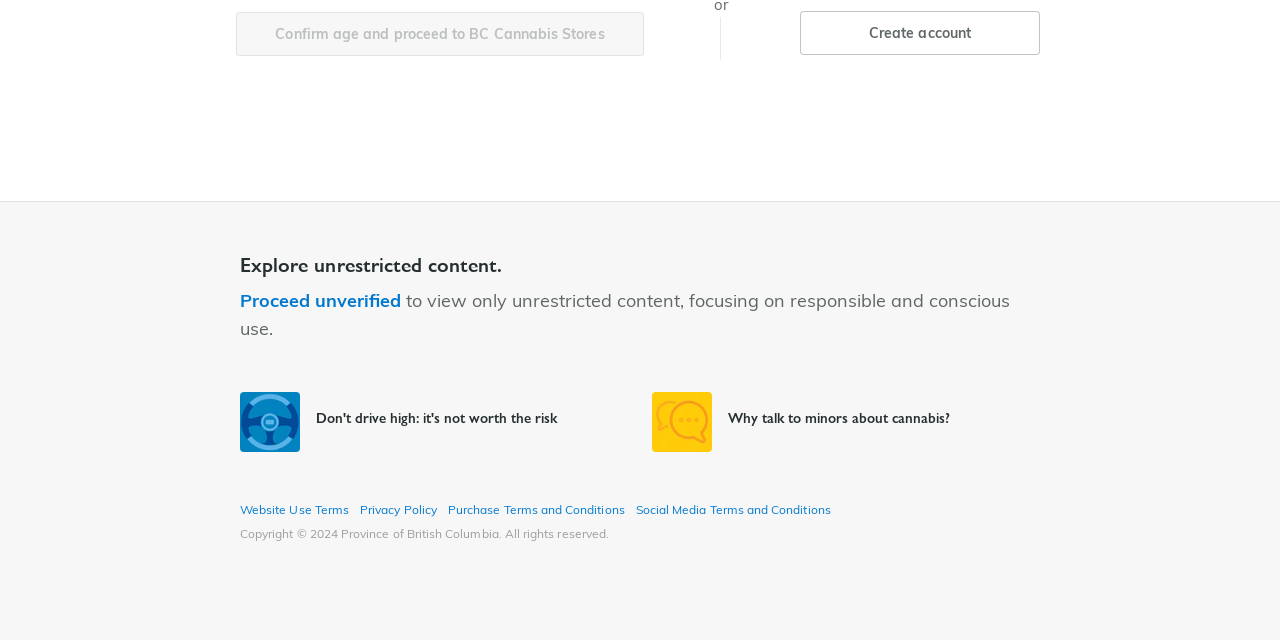Identify the bounding box for the UI element that is described as follows: "Website Use Terms".

[0.188, 0.785, 0.273, 0.808]